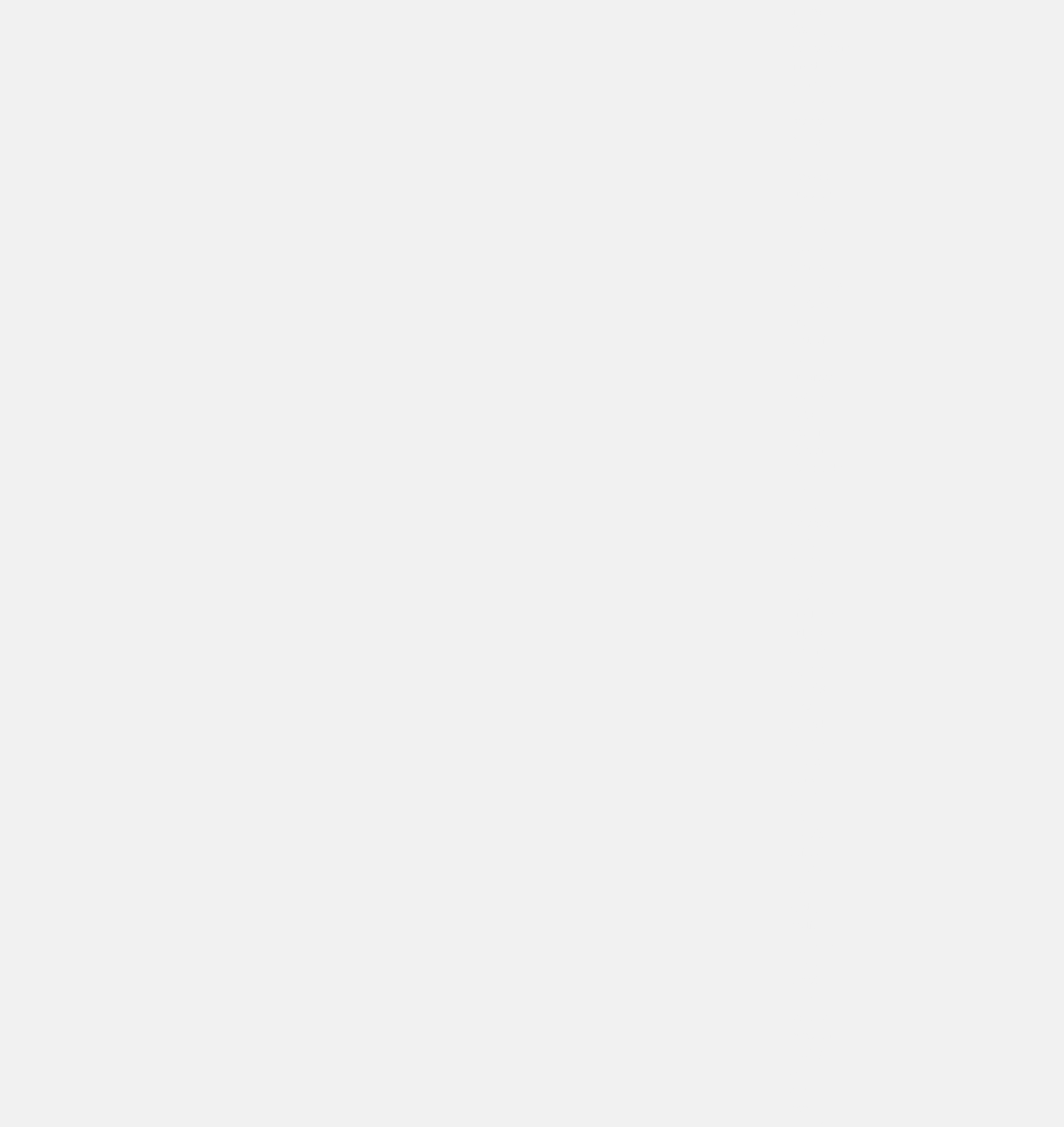Use a single word or phrase to answer the following:
What is the first link on the webpage?

liovess